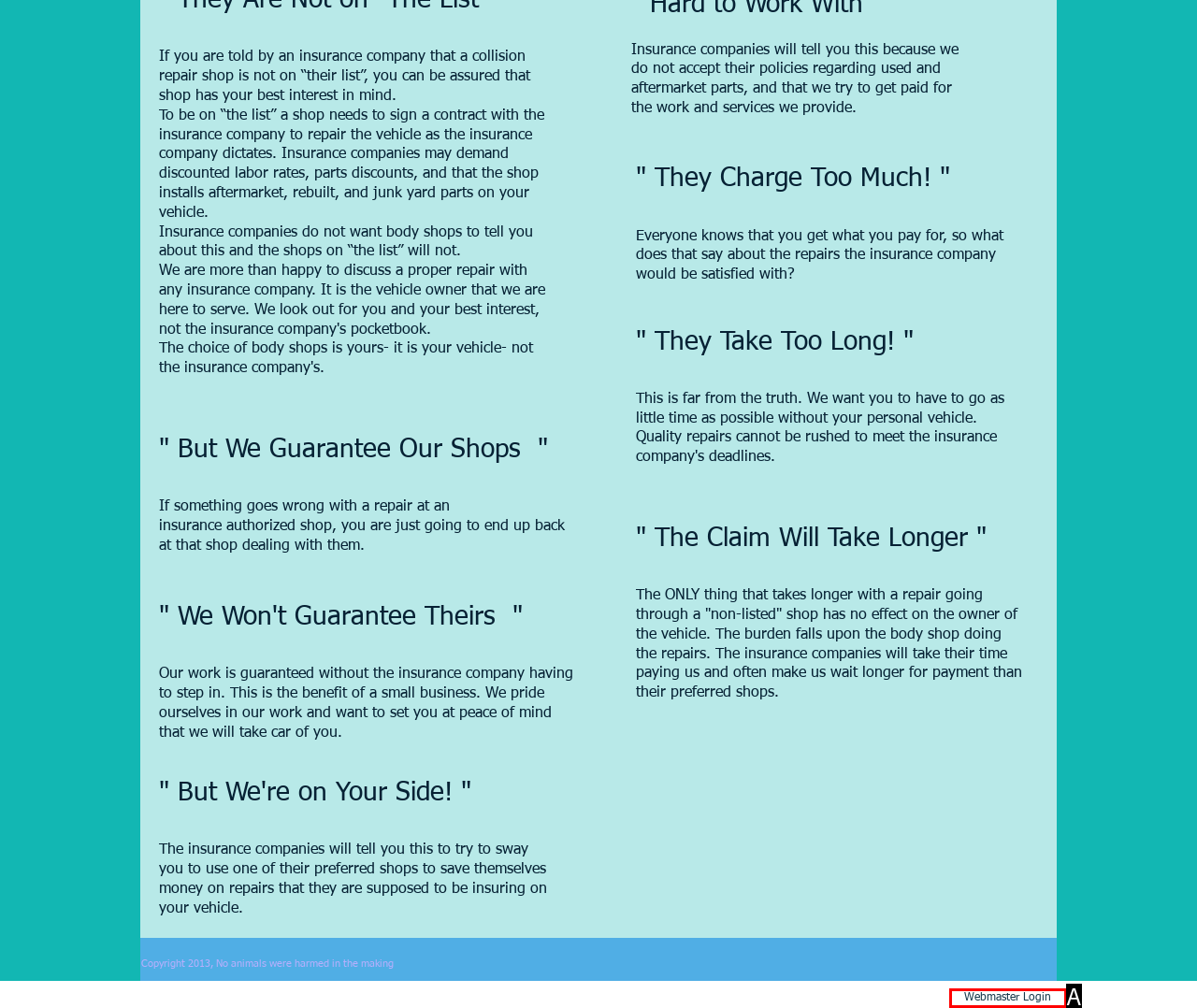From the options shown, which one fits the description: Webmaster Login? Respond with the appropriate letter.

A